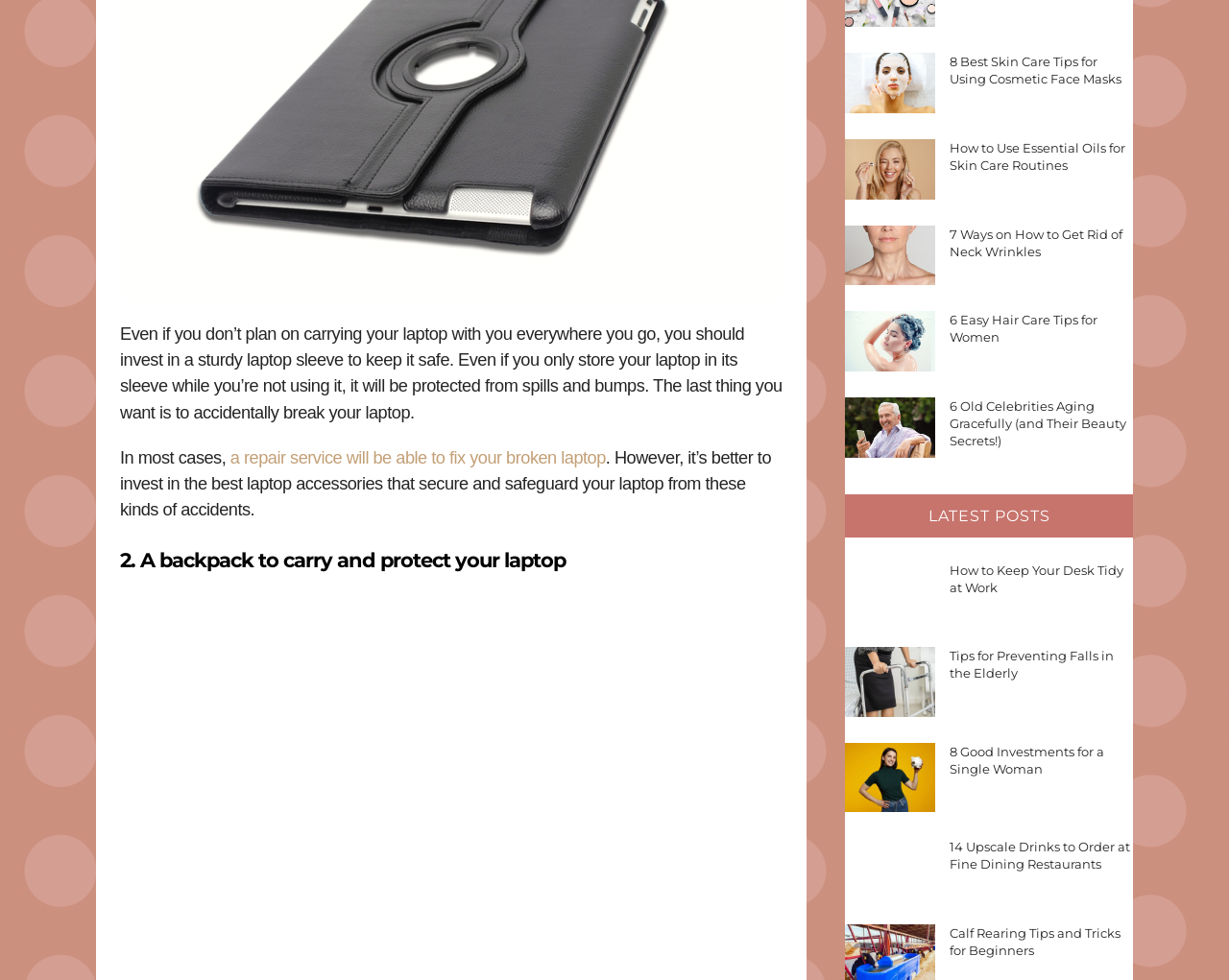What is the topic of the second heading?
From the image, provide a succinct answer in one word or a short phrase.

Backpack to carry laptop